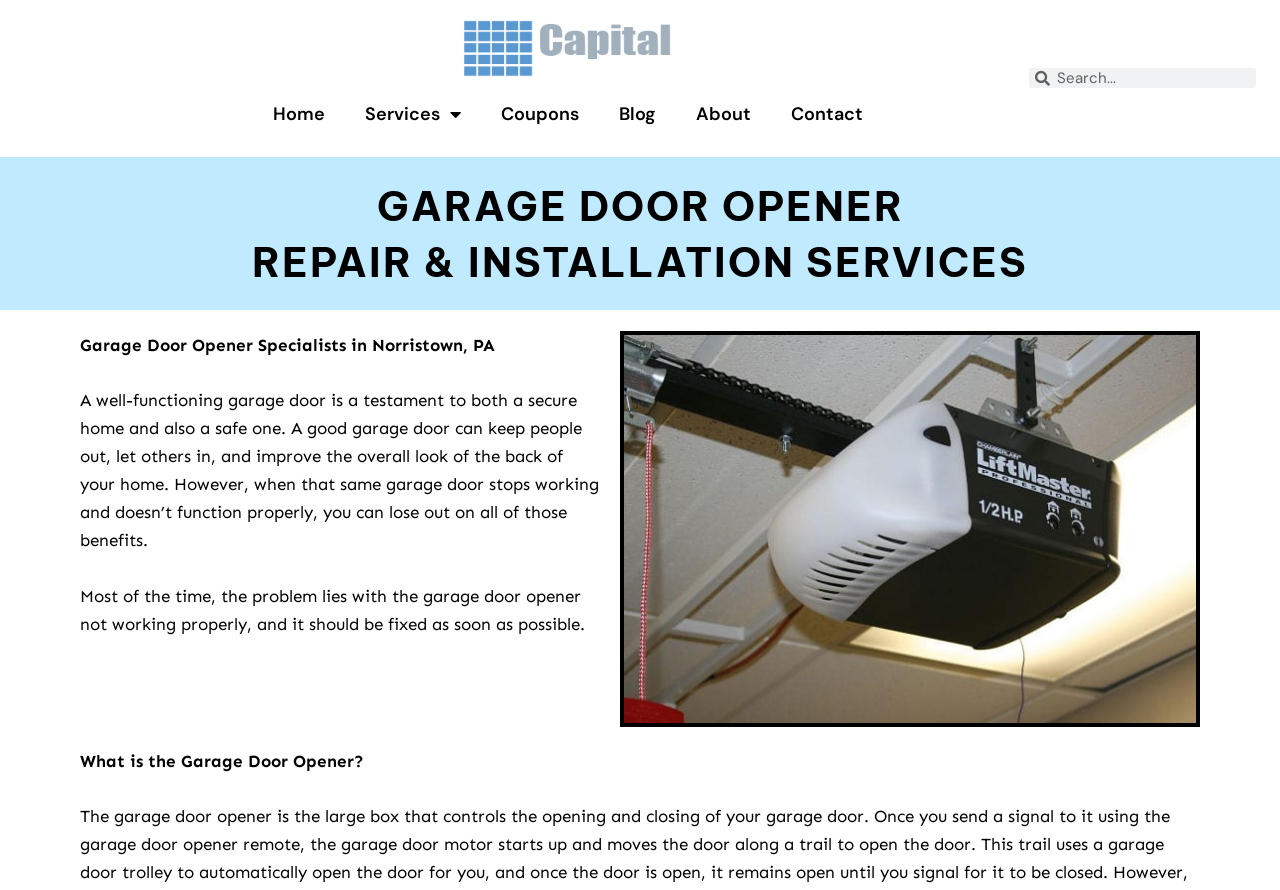Identify the bounding box coordinates for the UI element described as follows: parent_node: Search name="s" placeholder="Search...". Use the format (top-left x, top-left y, bottom-right x, bottom-right y) and ensure all values are floating point numbers between 0 and 1.

[0.821, 0.076, 0.981, 0.099]